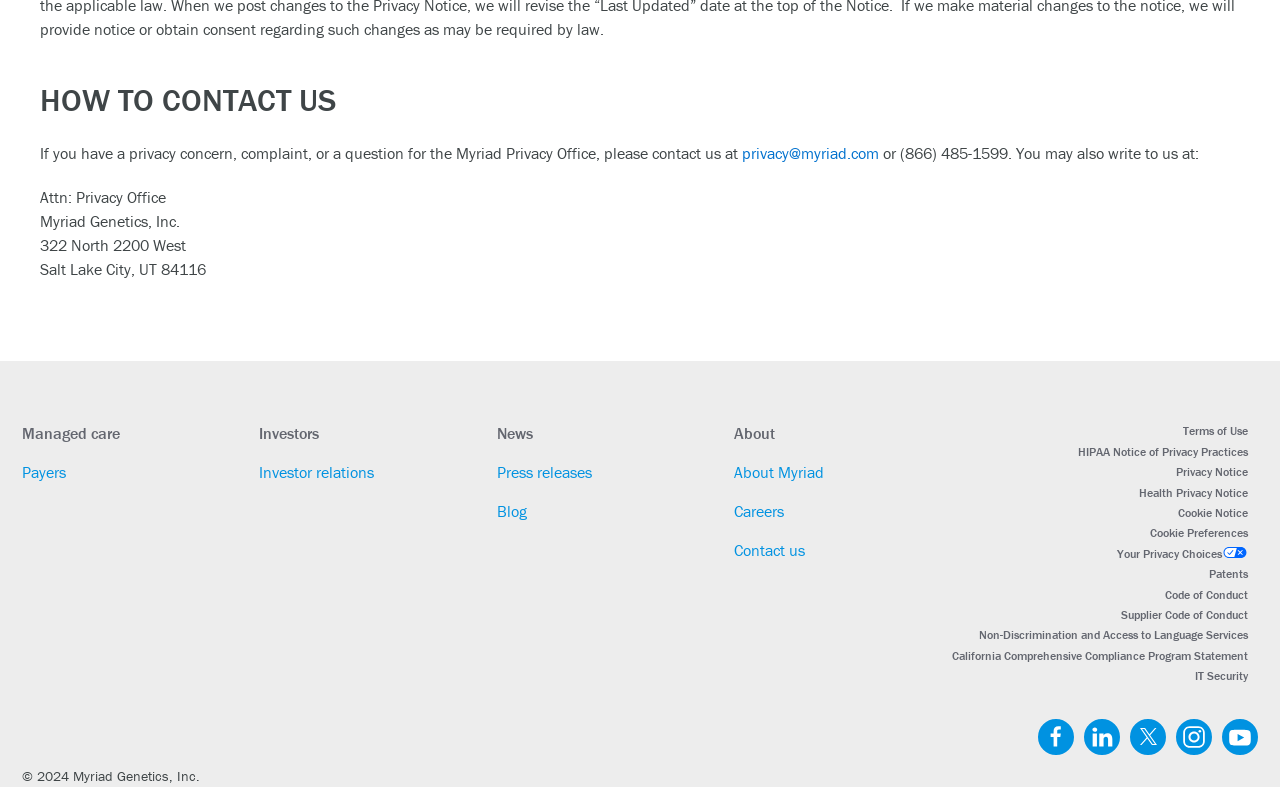Could you specify the bounding box coordinates for the clickable section to complete the following instruction: "Contact the Privacy Office"?

[0.58, 0.182, 0.687, 0.208]